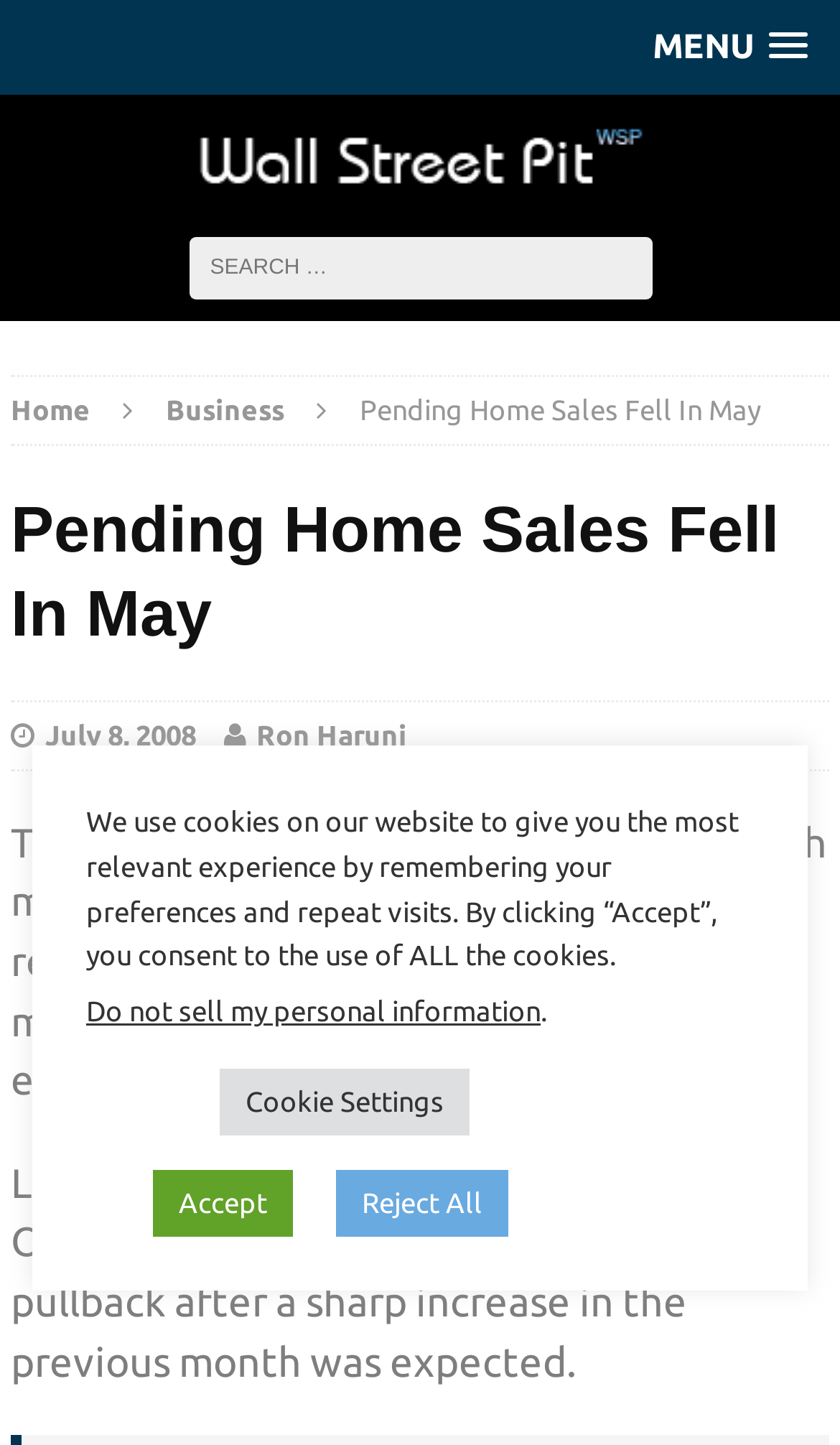Provide the bounding box coordinates of the HTML element this sentence describes: "(+380) 50 753 62 08". The bounding box coordinates consist of four float numbers between 0 and 1, i.e., [left, top, right, bottom].

None